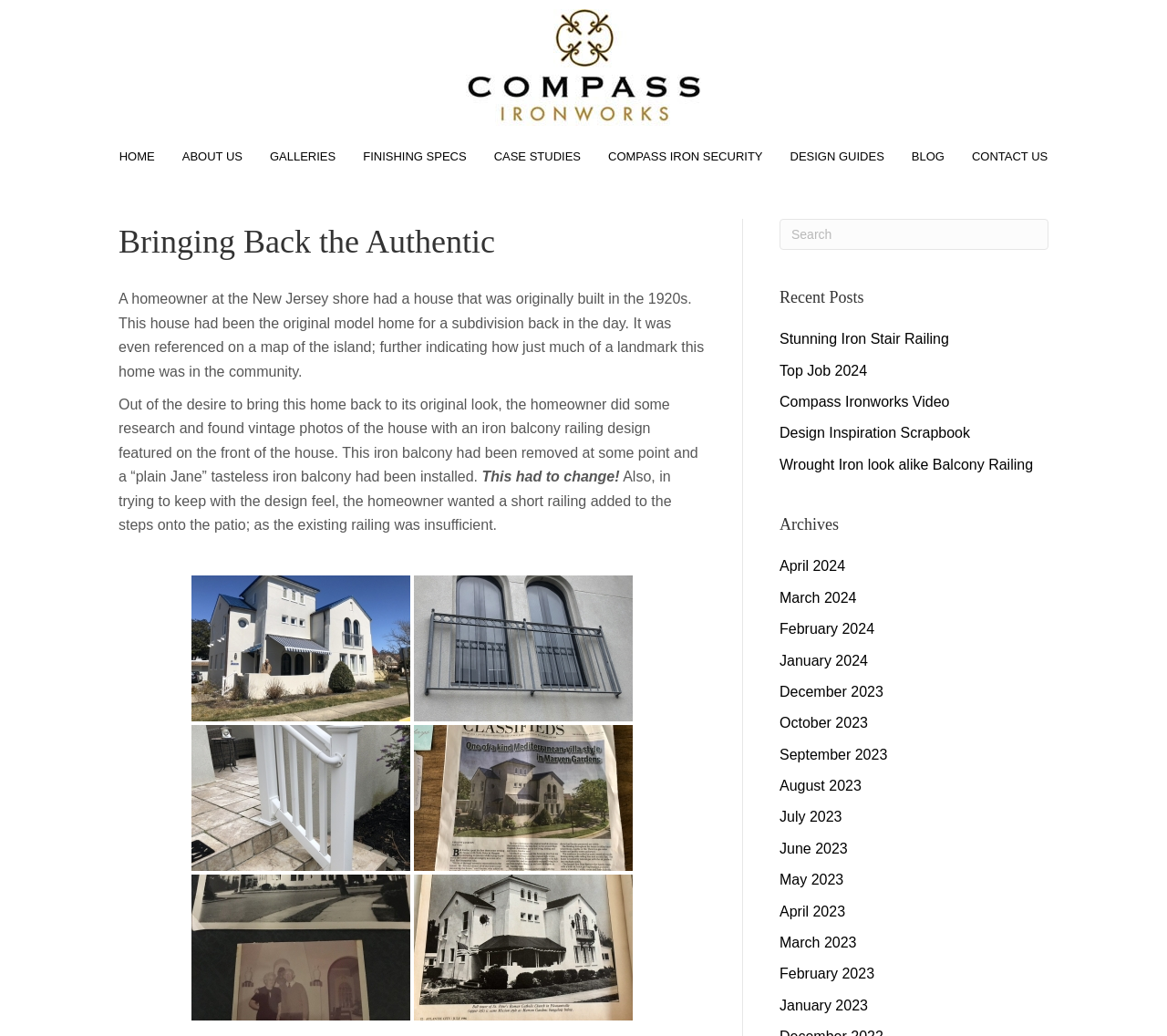What is the purpose of the search box on this webpage?
Make sure to answer the question with a detailed and comprehensive explanation.

The search box is located in the top right corner of the webpage and is likely intended to allow users to search for specific content or topics within the website.